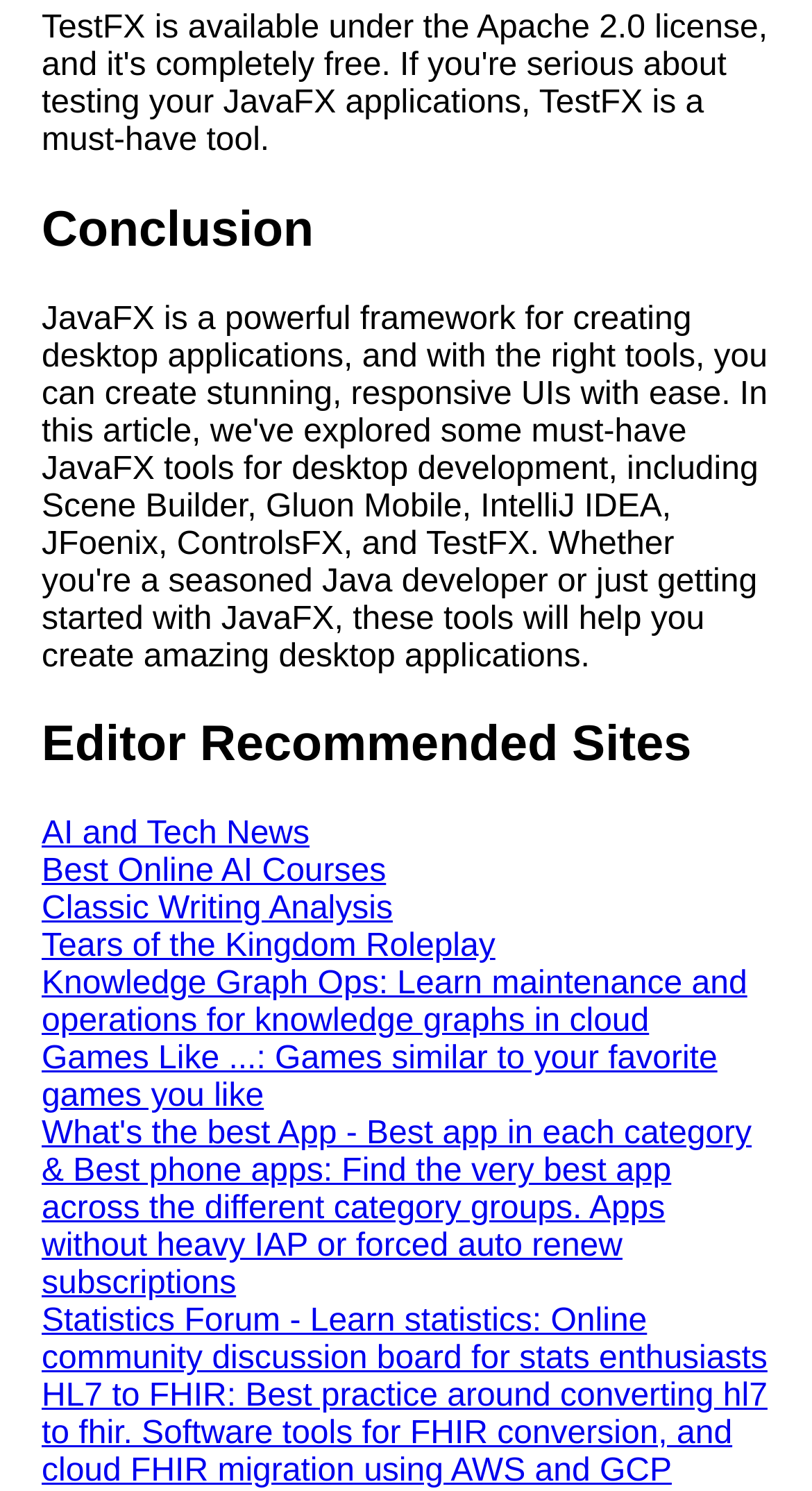Pinpoint the bounding box coordinates of the clickable area necessary to execute the following instruction: "Explore Editor Recommended Sites". The coordinates should be given as four float numbers between 0 and 1, namely [left, top, right, bottom].

[0.051, 0.481, 0.949, 0.52]